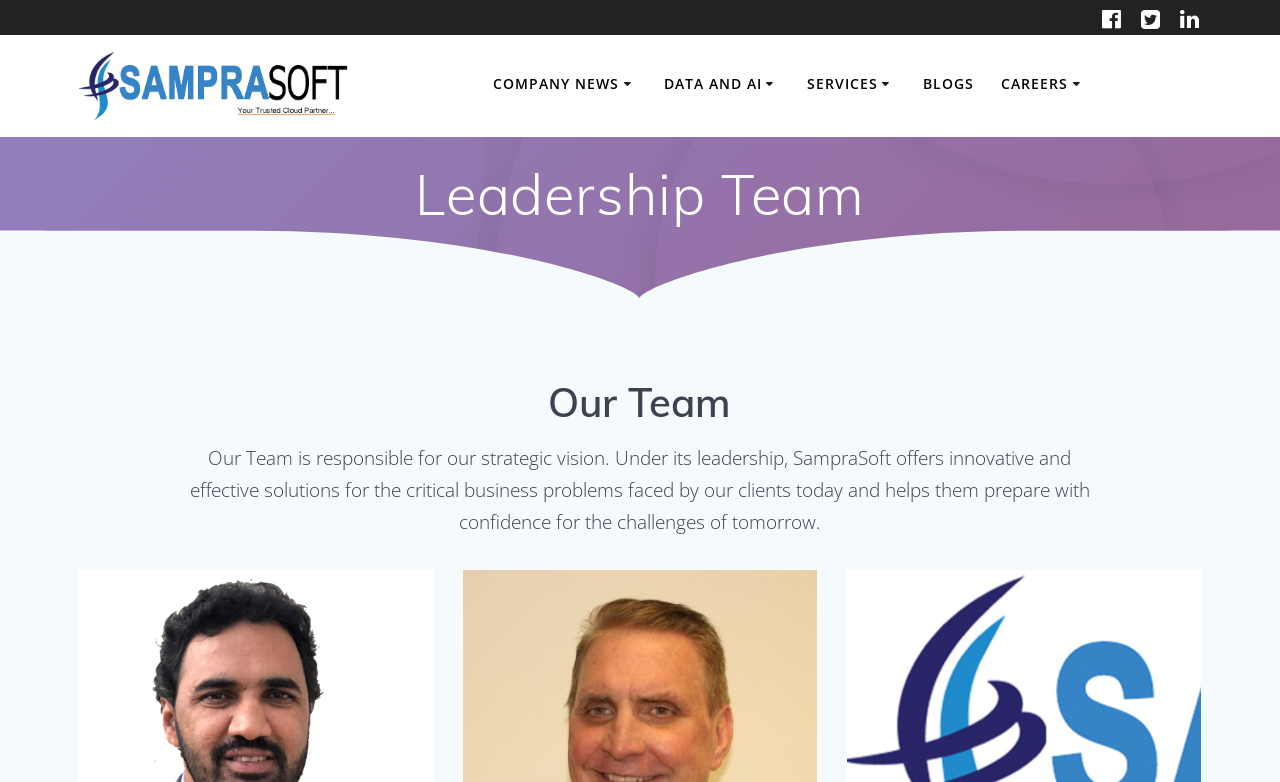How many sections are there in the webpage?
Please use the visual content to give a single word or phrase answer.

3